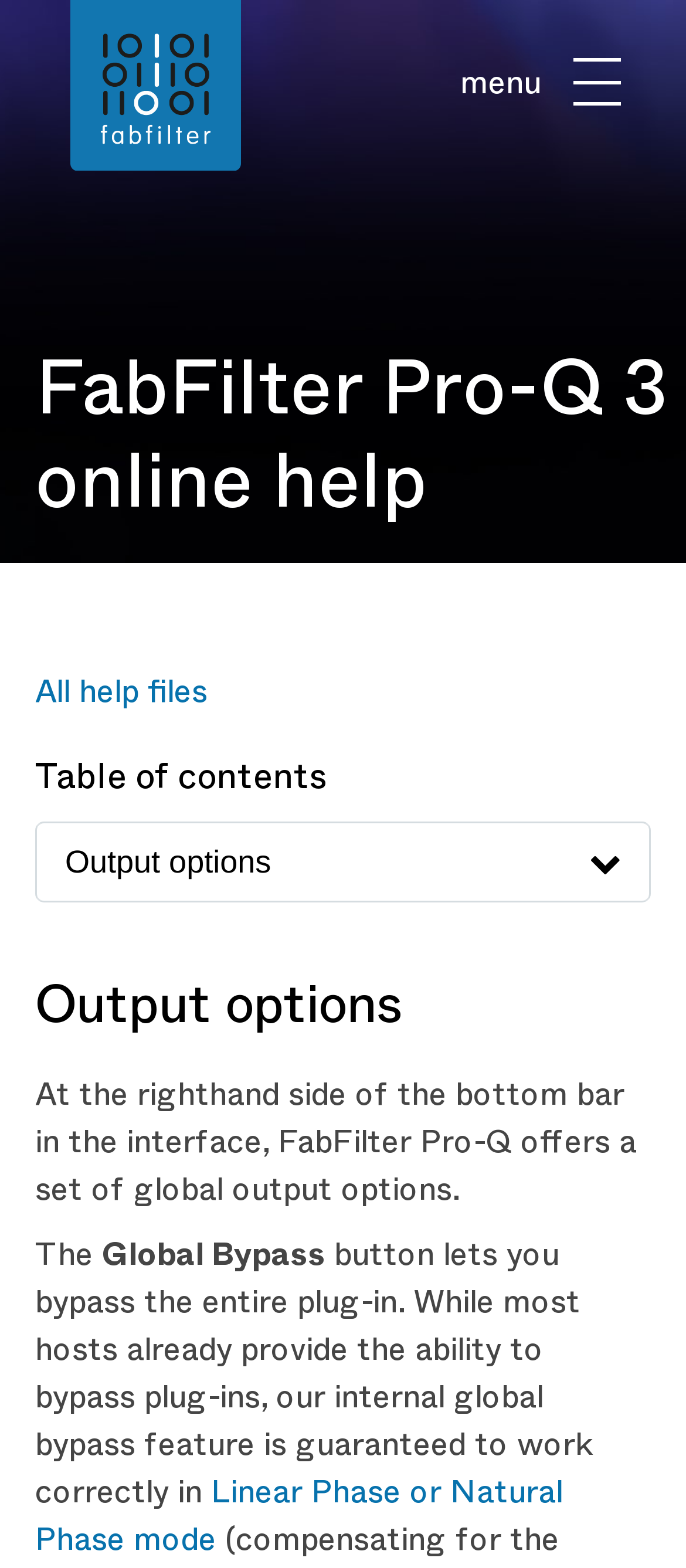Please identify the bounding box coordinates of the area that needs to be clicked to follow this instruction: "Go to 'Facebook'".

None